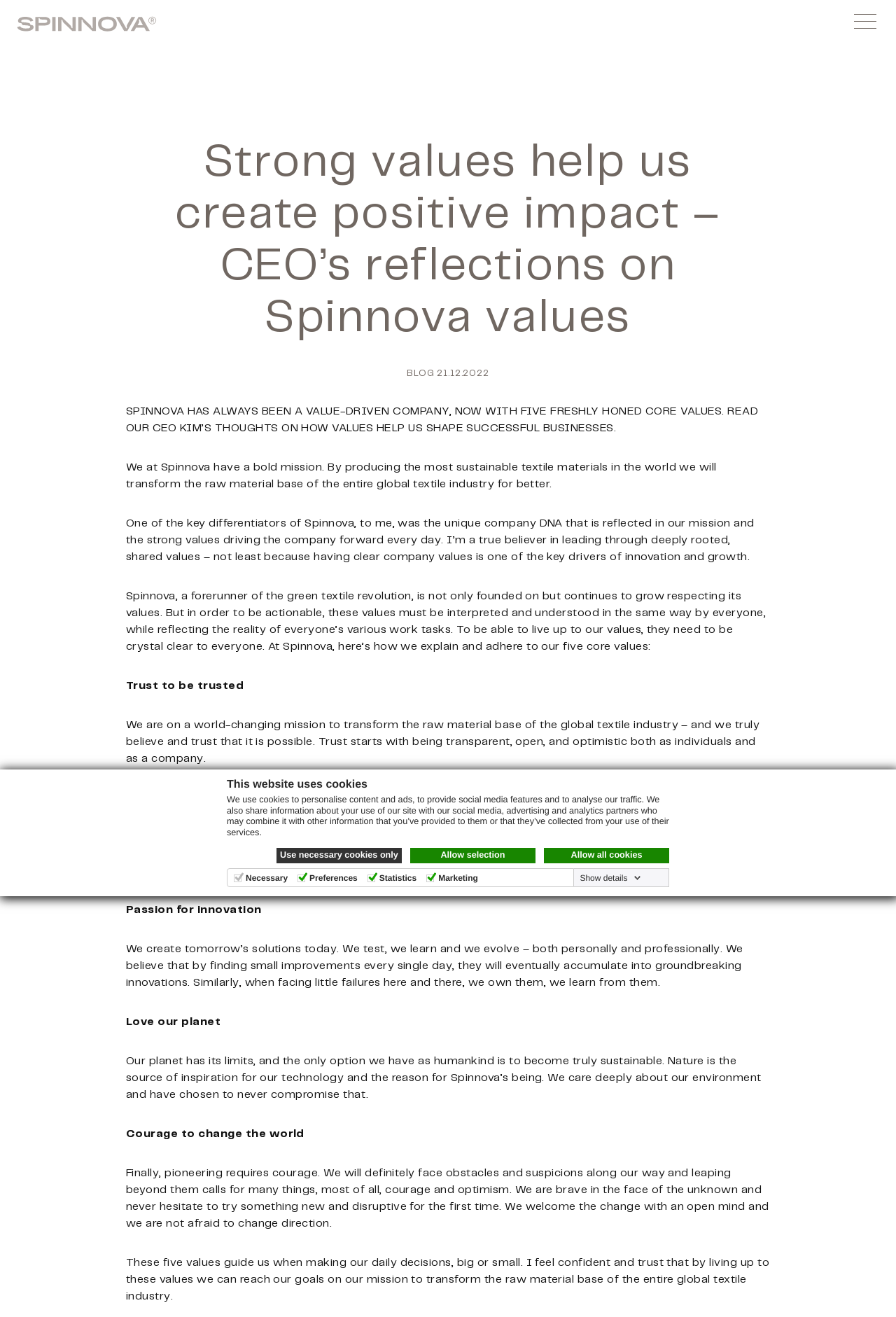Locate and generate the text content of the webpage's heading.

Strong values help us create positive impact – CEO’s reflections on Spinnova values